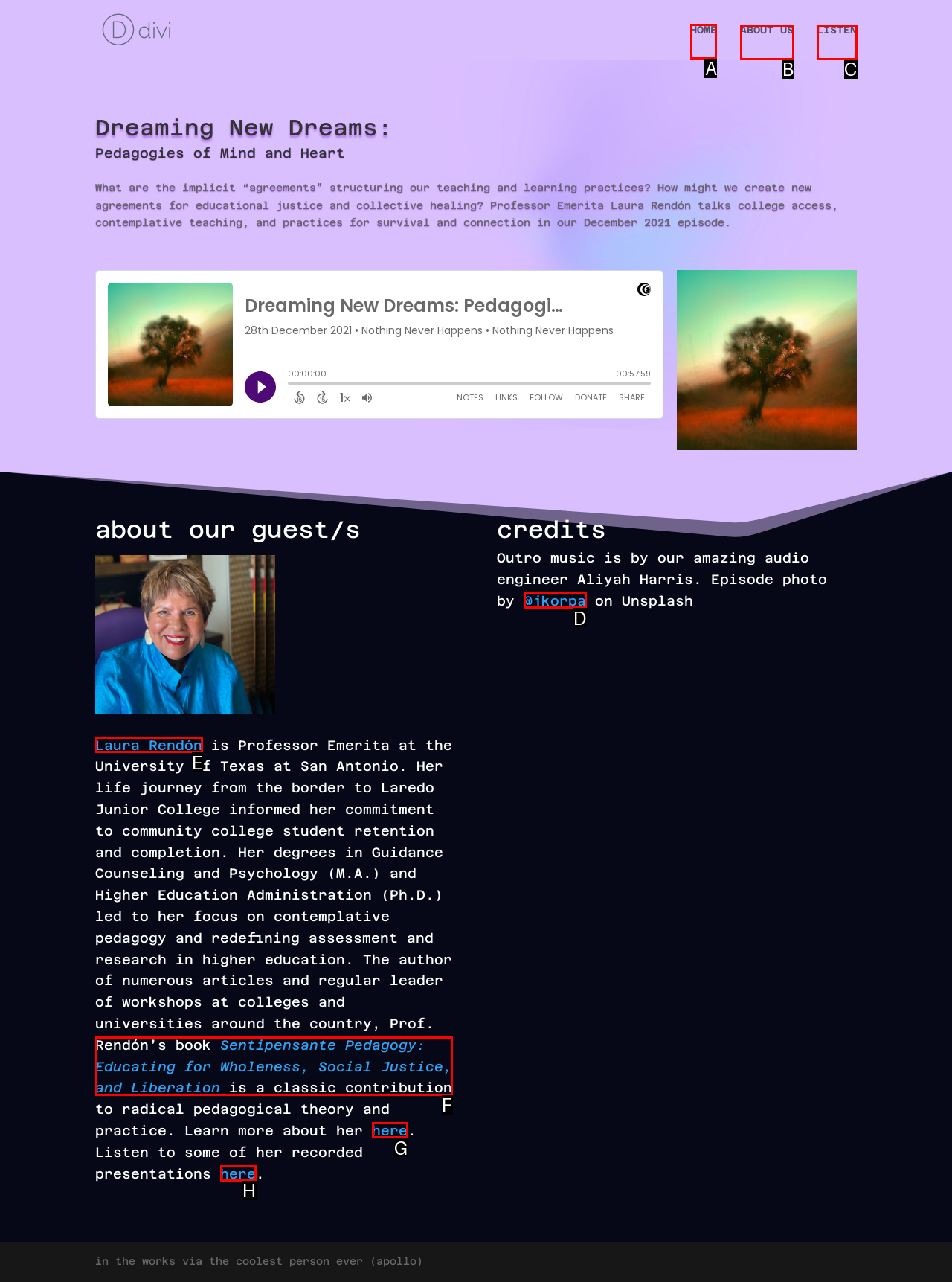To achieve the task: Click on the 'HOME' link, indicate the letter of the correct choice from the provided options.

A